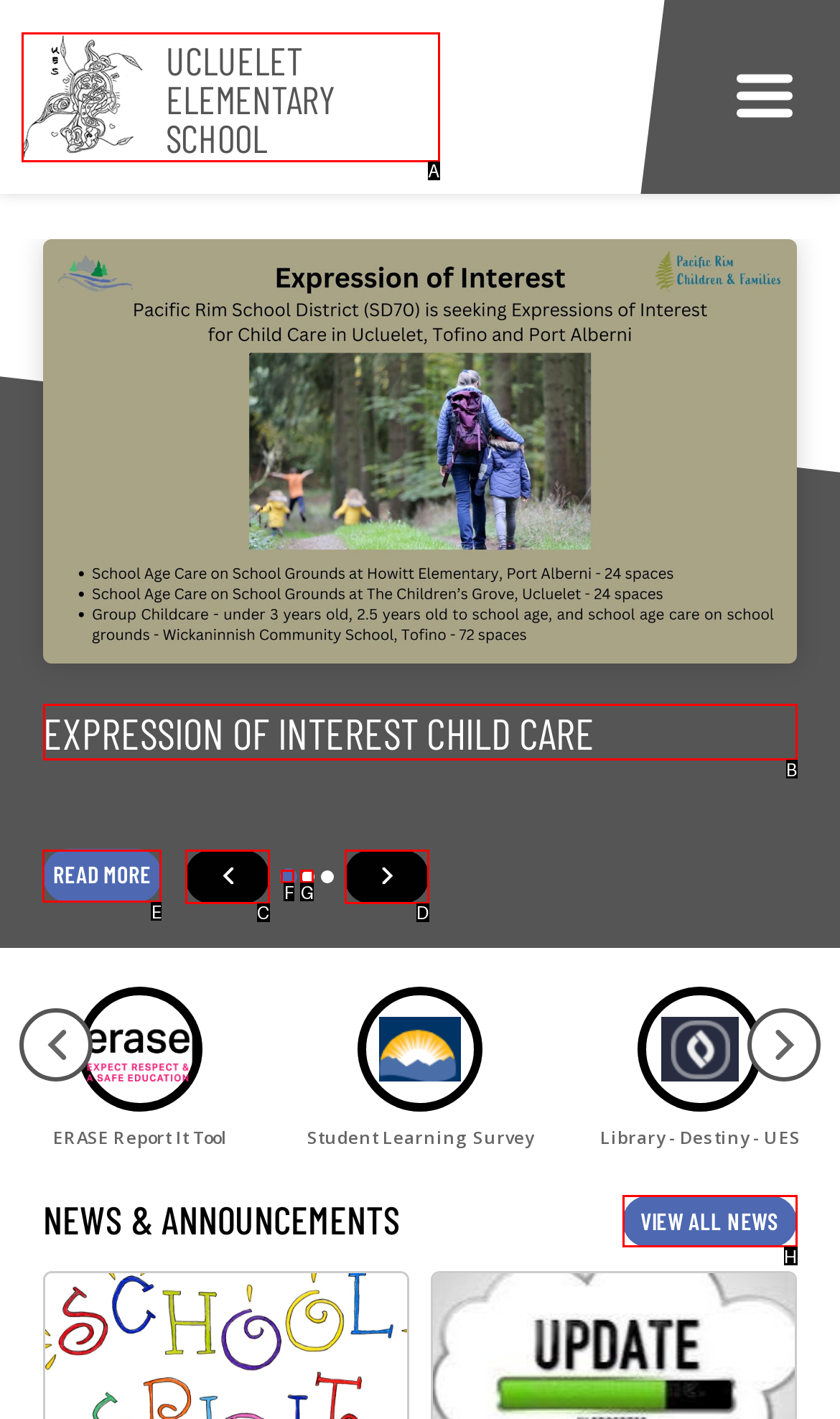Identify the correct letter of the UI element to click for this task: Read more about EXPRESSION OF INTEREST CHILD CARE
Respond with the letter from the listed options.

E